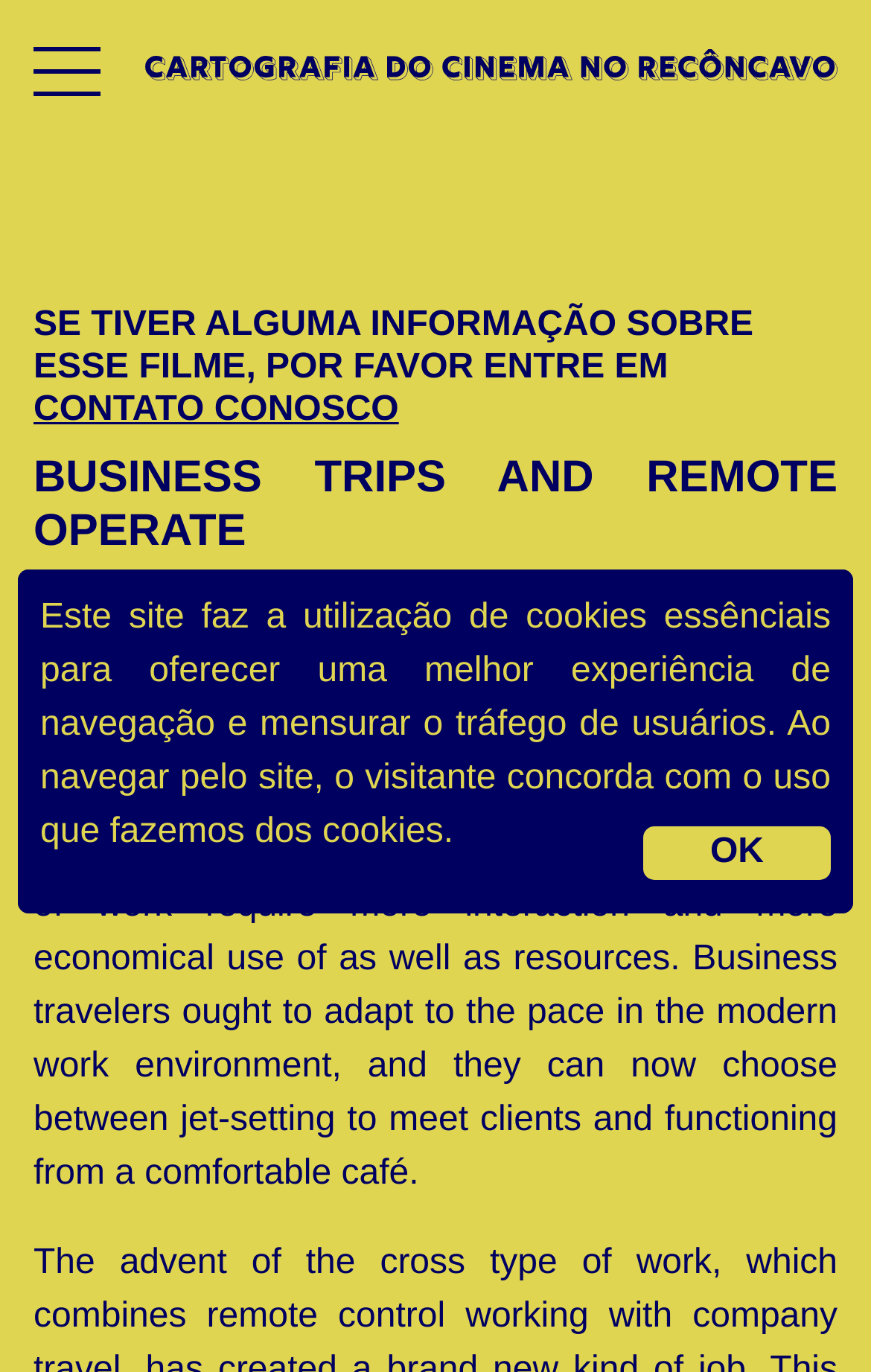Give a one-word or one-phrase response to the question:
What is the text of the button in the popup?

OK